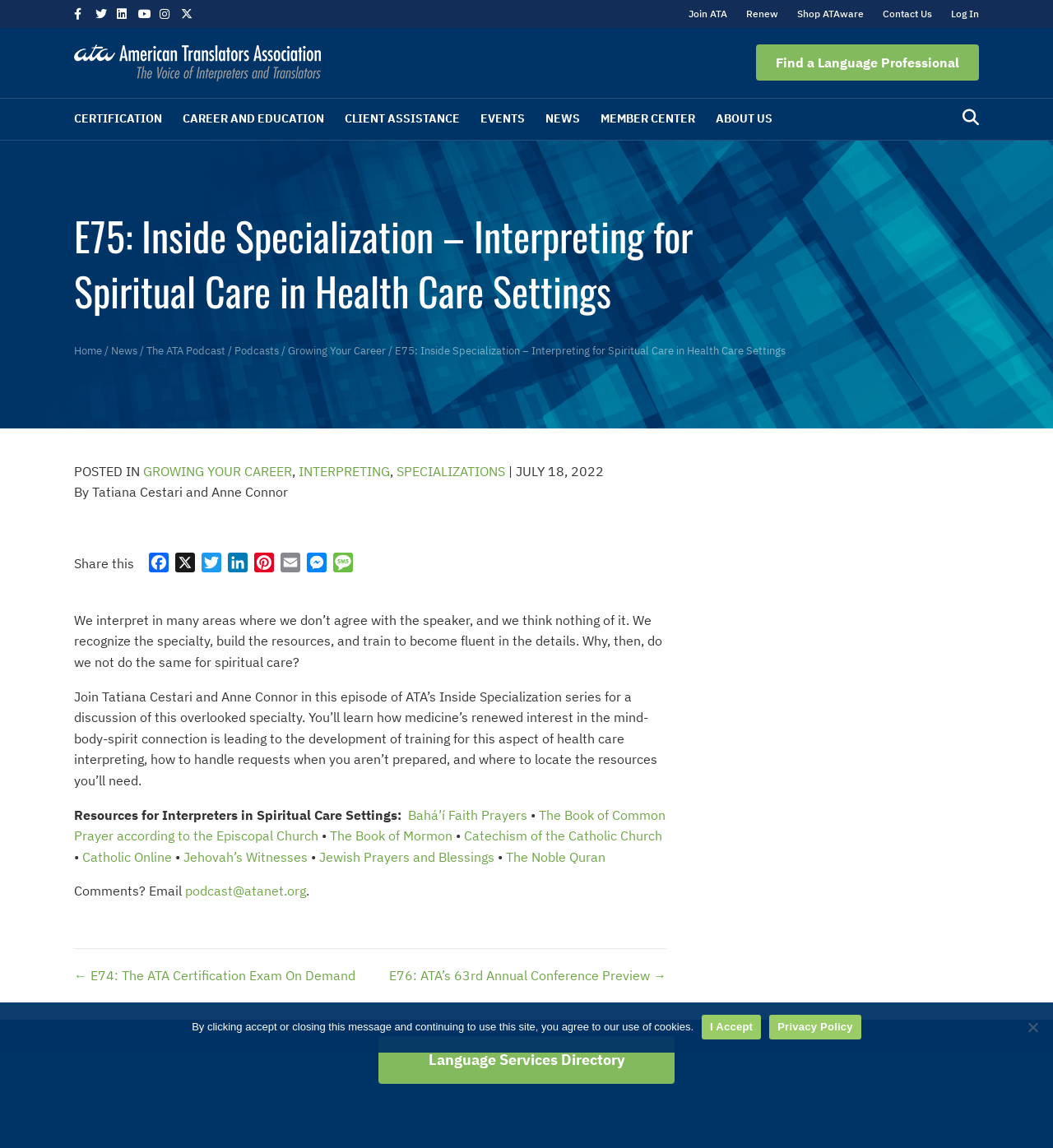Determine the bounding box coordinates for the element that should be clicked to follow this instruction: "Click the link to the Language Services Directory". The coordinates should be given as four float numbers between 0 and 1, in the format [left, top, right, bottom].

[0.359, 0.902, 0.641, 0.944]